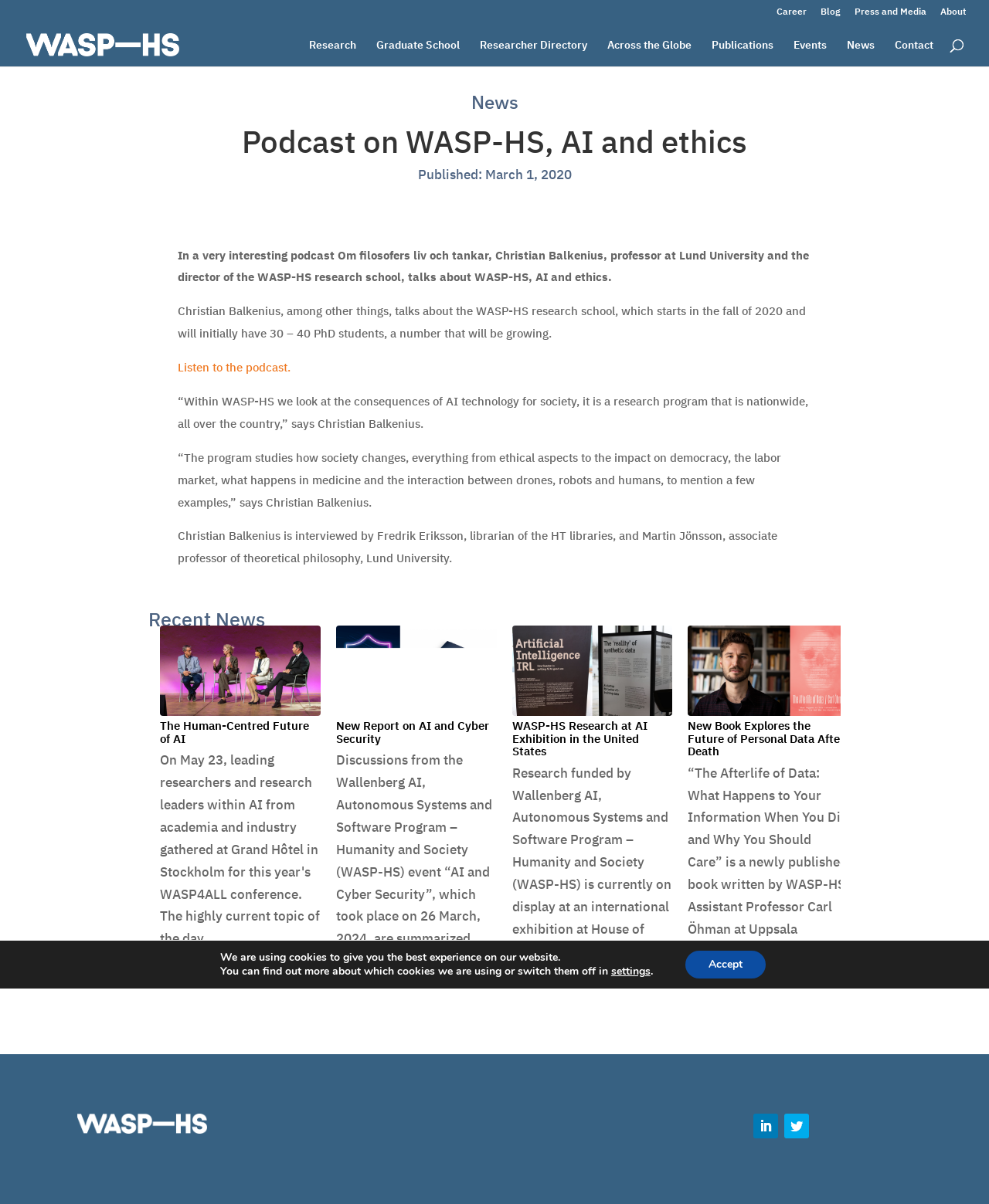Provide the bounding box coordinates of the area you need to click to execute the following instruction: "Read the news".

[0.476, 0.074, 0.524, 0.095]